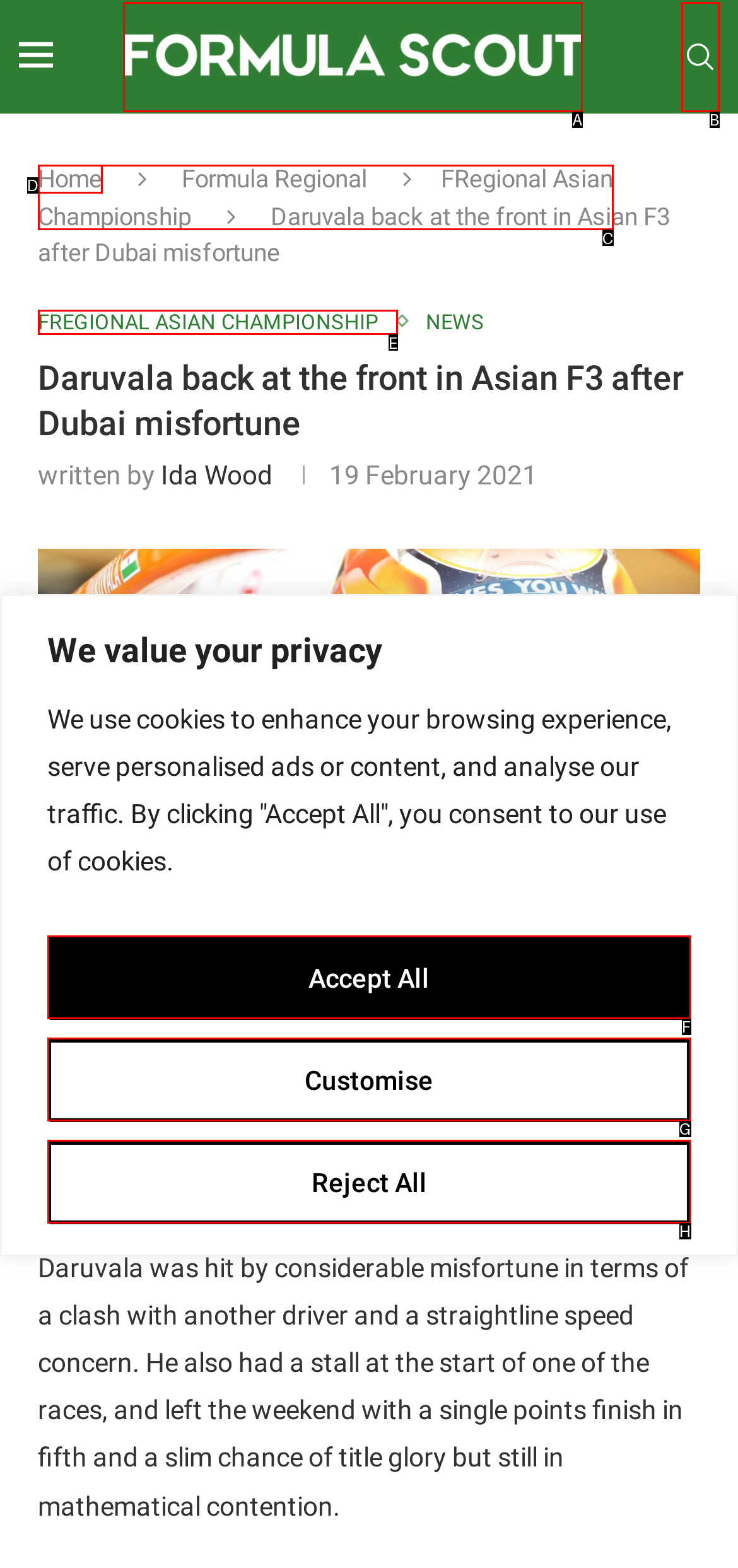Find the HTML element that matches the description provided: Customise
Answer using the corresponding option letter.

G